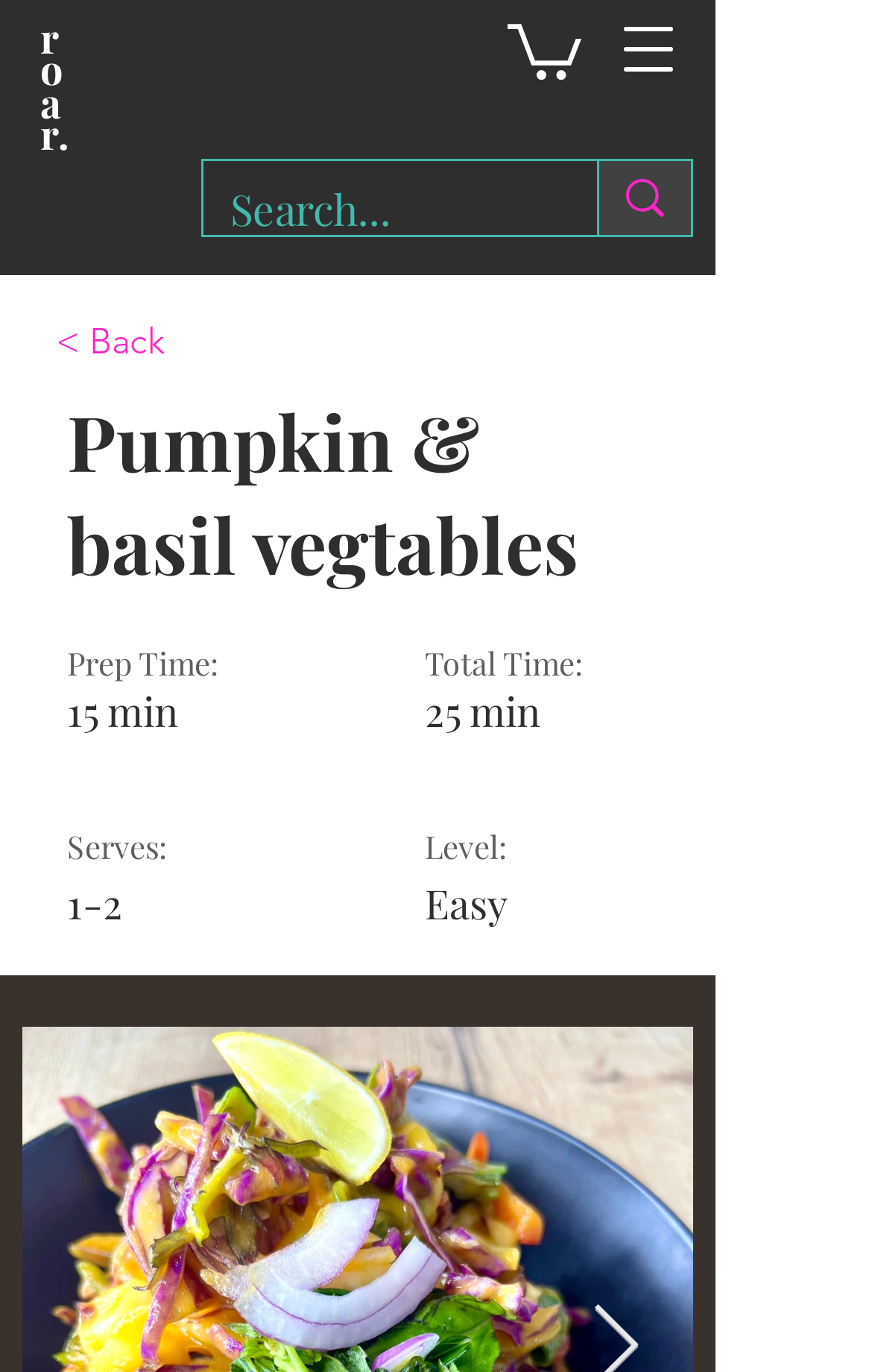What is the serving size?
Please provide a detailed and comprehensive answer to the question.

I obtained the answer by looking at the 'Serves:' section on the webpage, which specifies that the serving size is 1-2 people.